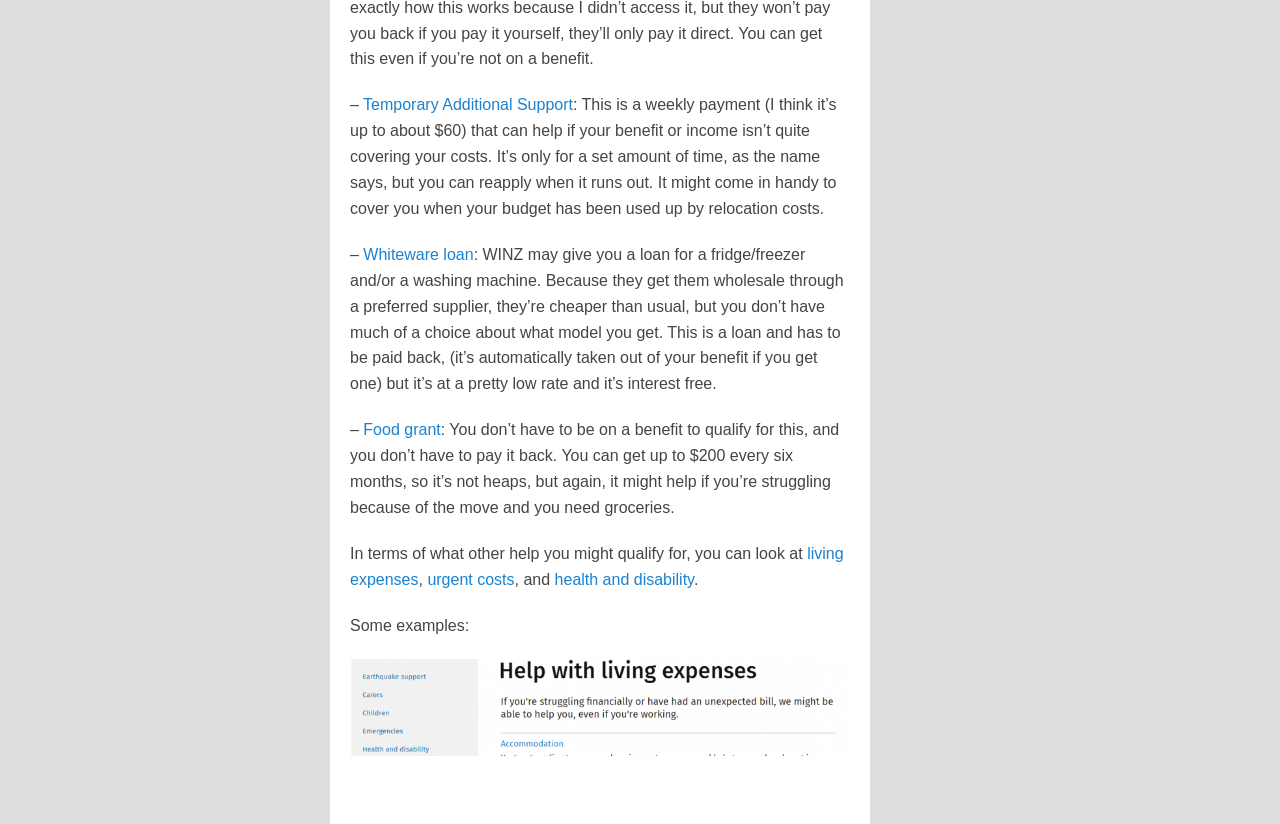Provide a brief response in the form of a single word or phrase:
What is Whiteware loan?

Loan for fridge/freezer and/or washing machine